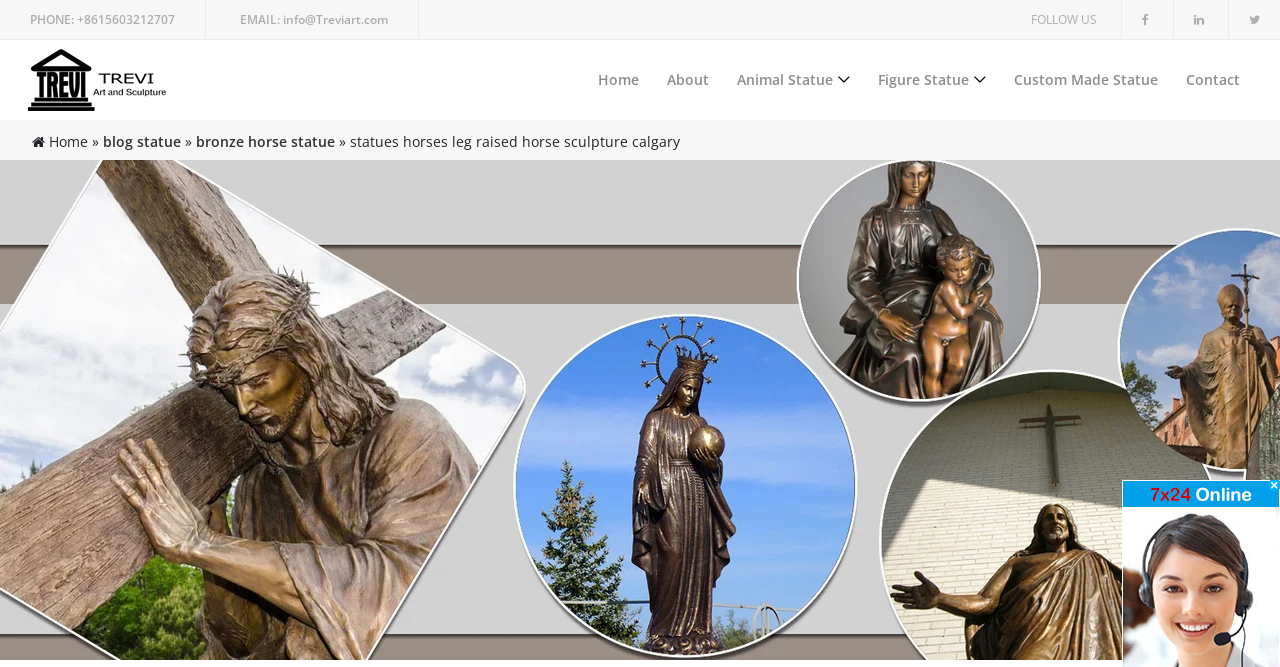Provide a one-word or one-phrase answer to the question:
What is the text above the navigation menu?

FOLLOW US